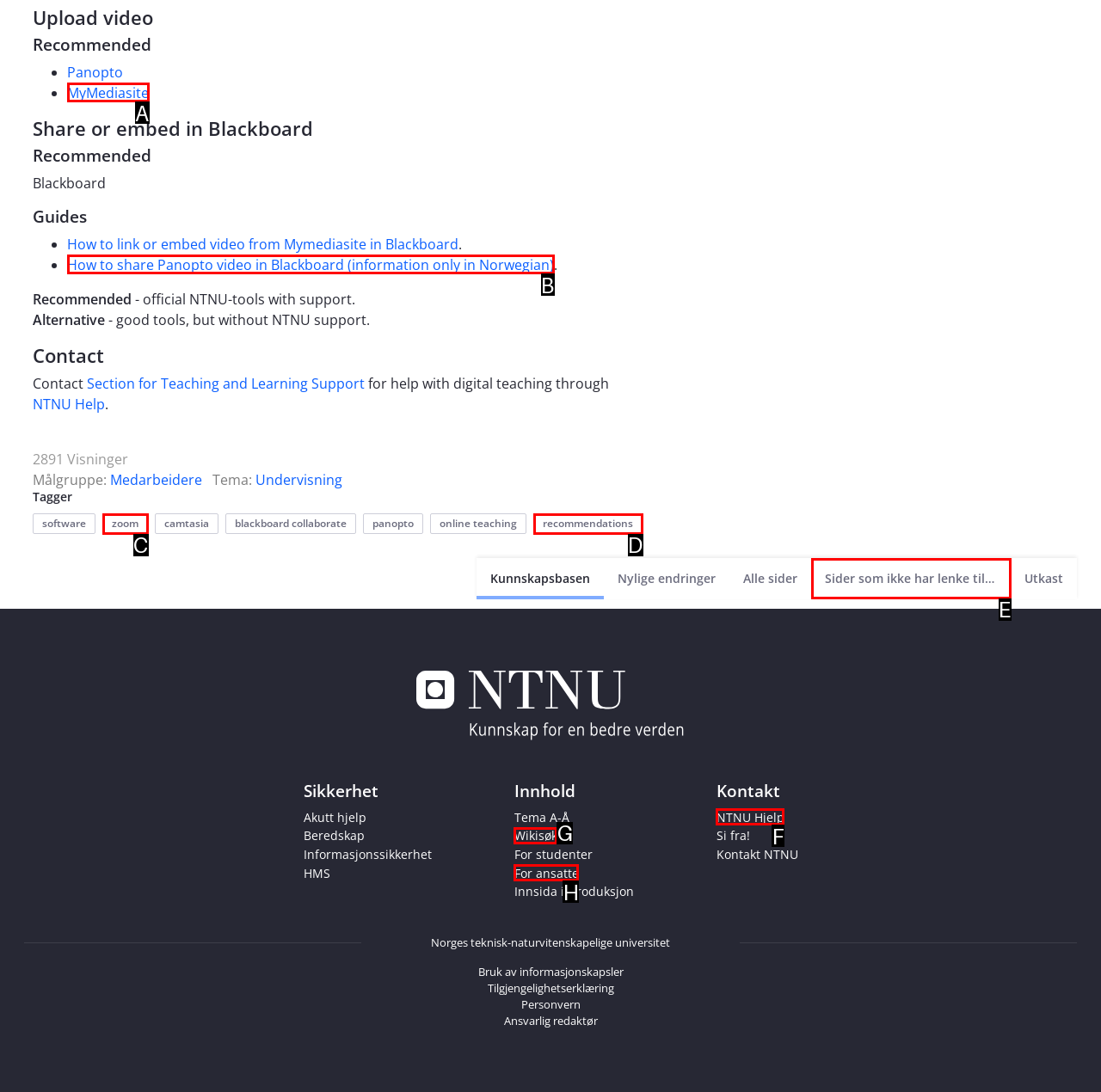Select the HTML element that matches the description: recommendations
Respond with the letter of the correct choice from the given options directly.

D